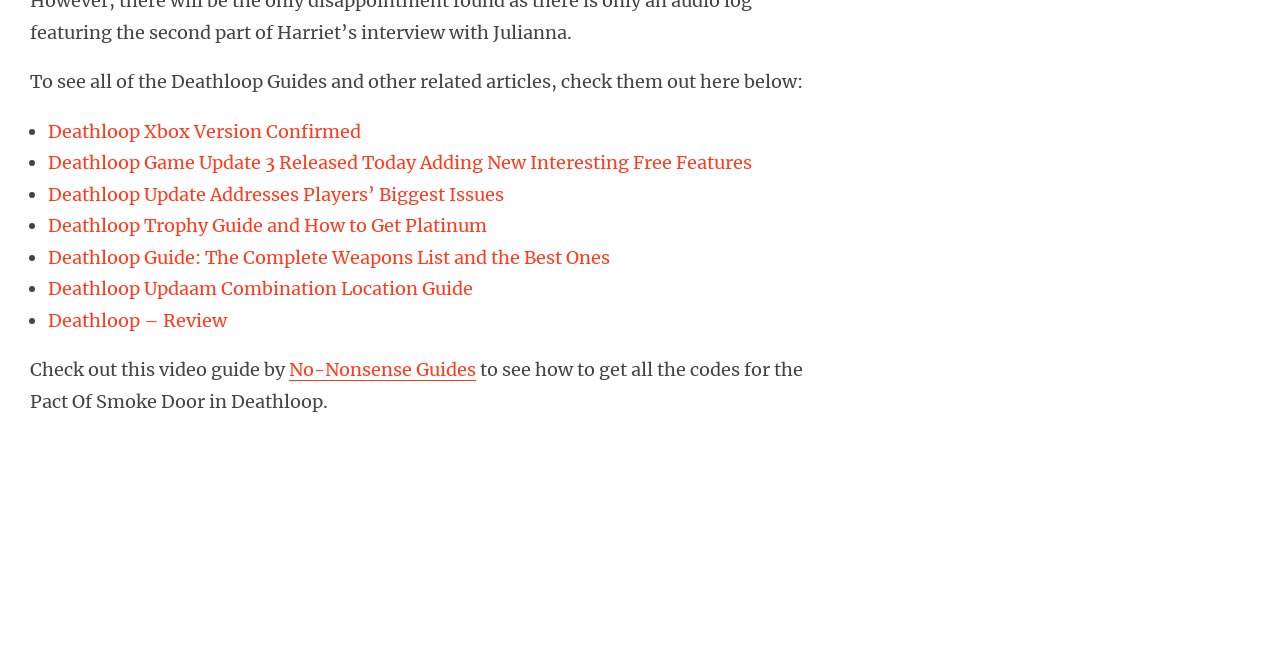What is the title of the first Deathloop guide?
Kindly give a detailed and elaborate answer to the question.

I looked at the first link in the list, which has the text 'Deathloop Xbox Version Confirmed'.